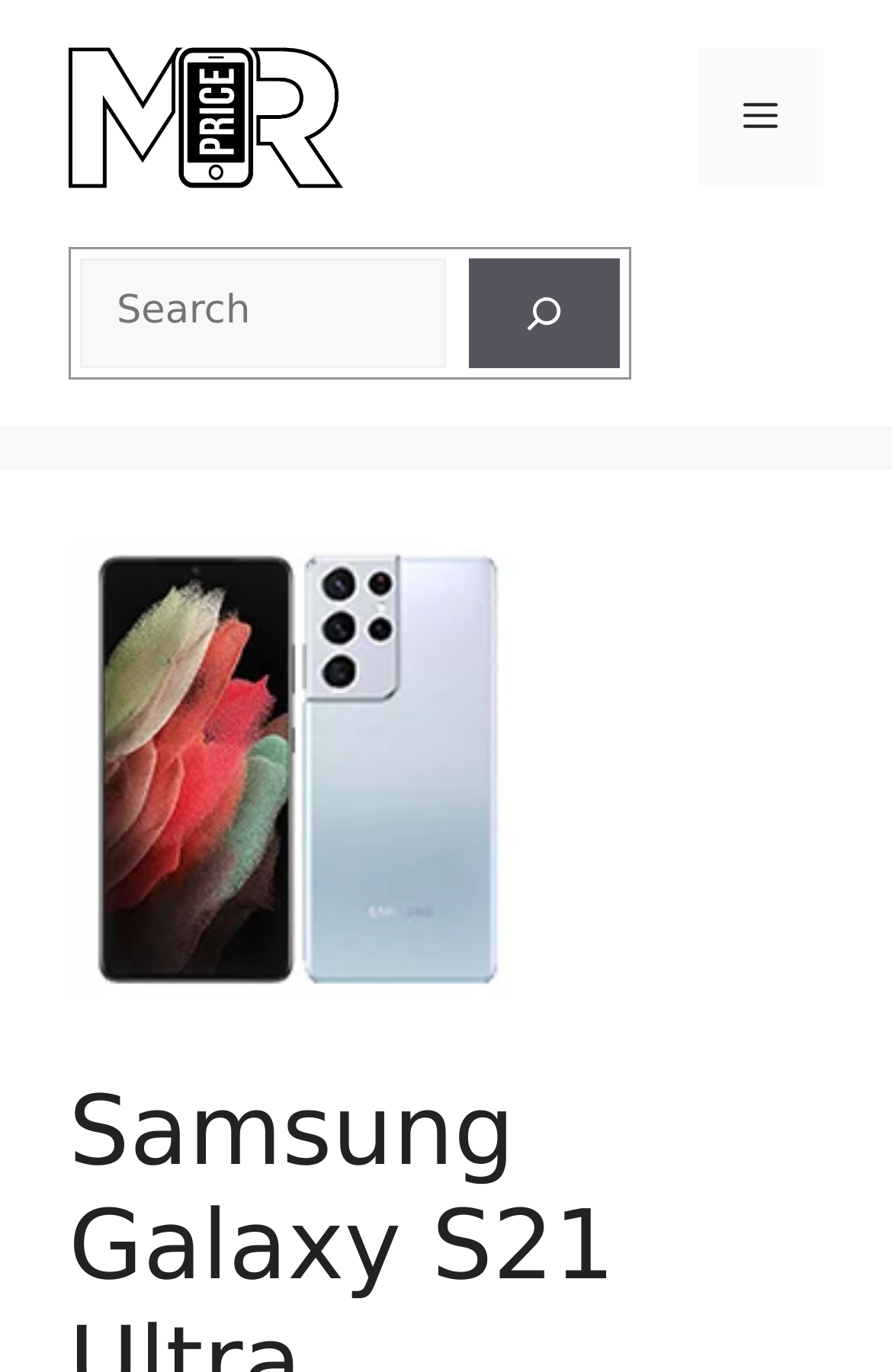Answer in one word or a short phrase: 
What is the name of the website?

Mr Price